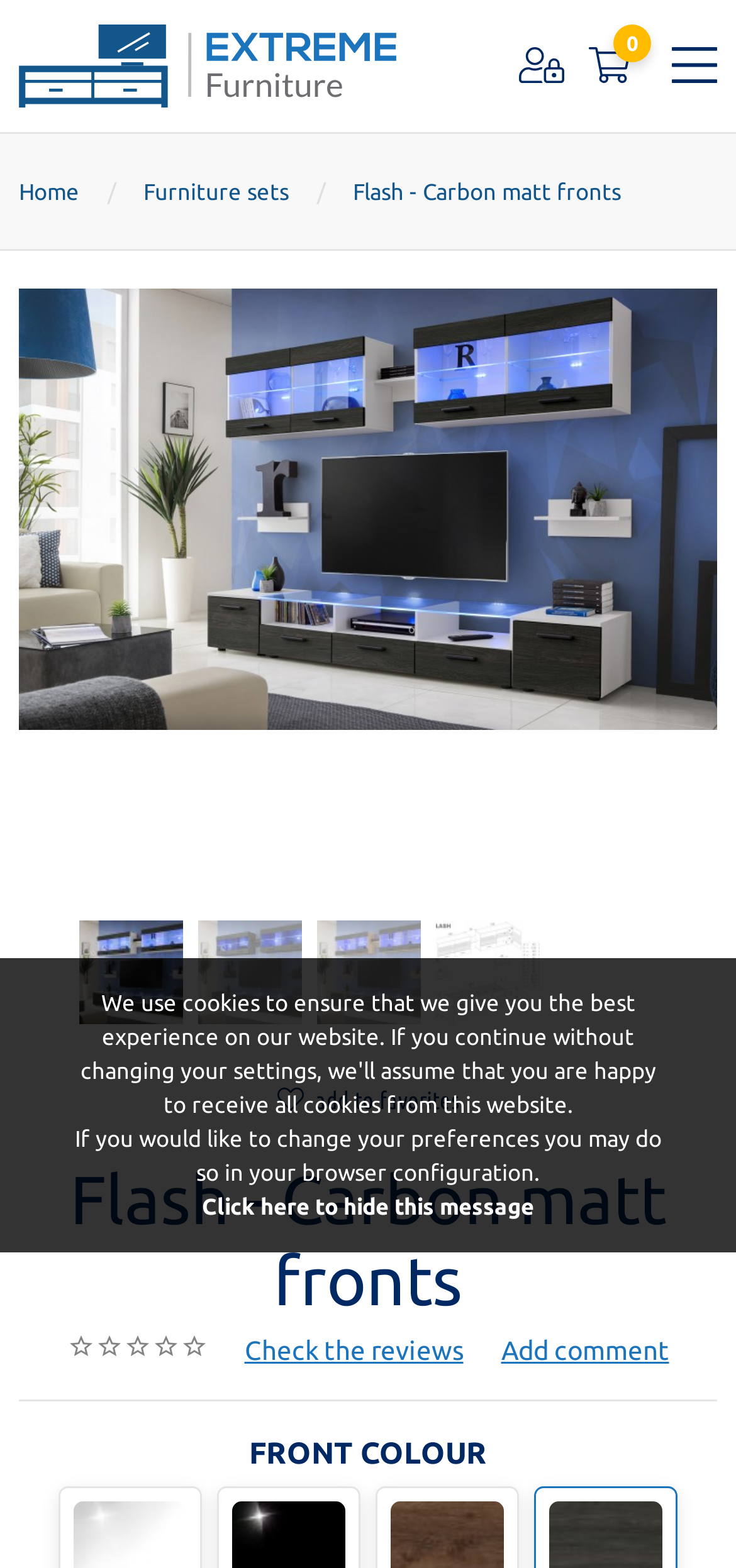What is the color option for the front of the furniture?
Give a thorough and detailed response to the question.

I determined the answer by looking at the StaticText element with the text 'FRONT COLOUR', which suggests that it is an option for customizing the color of the front of the furniture.